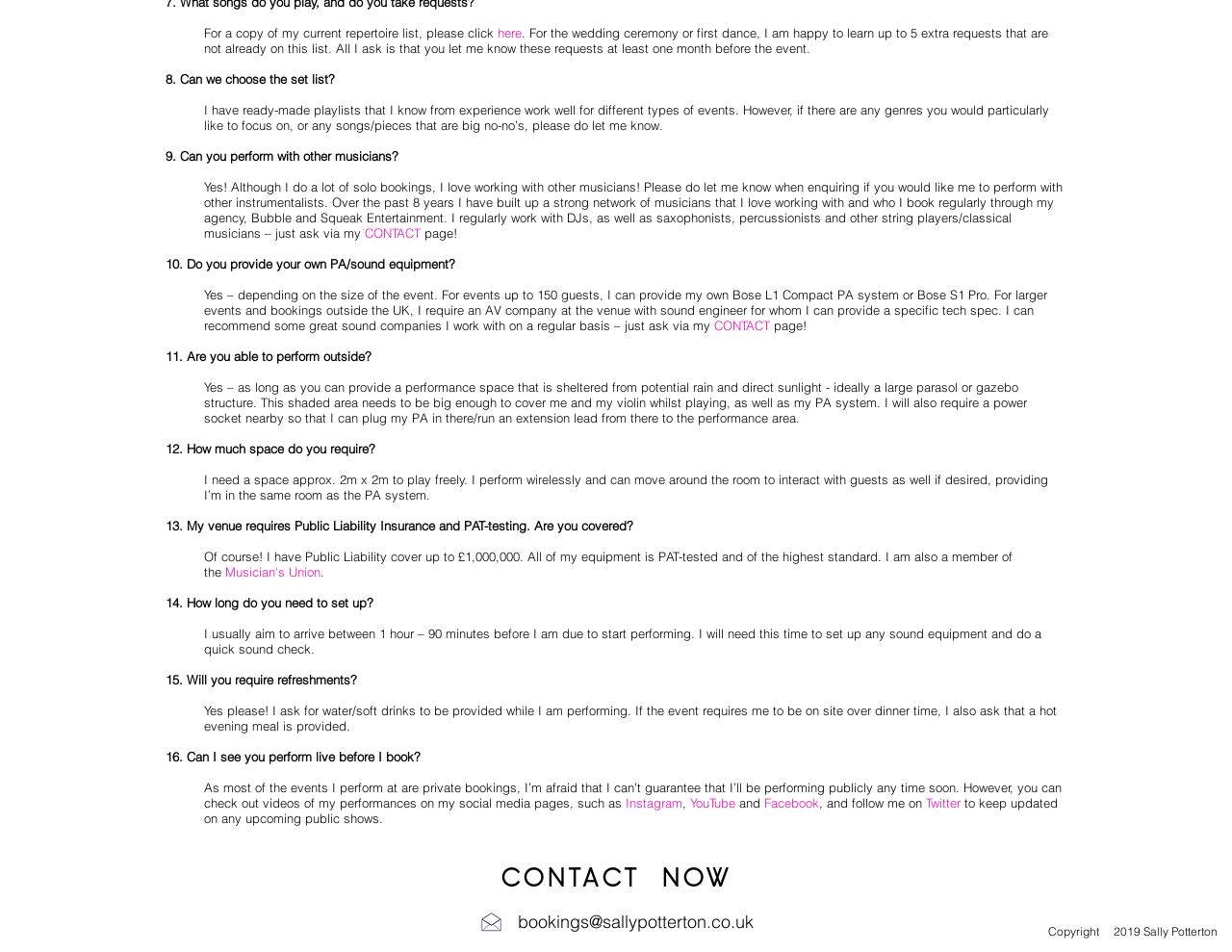Locate the bounding box of the UI element described by: "CONTACT" in the given webpage screenshot.

[0.296, 0.237, 0.345, 0.253]